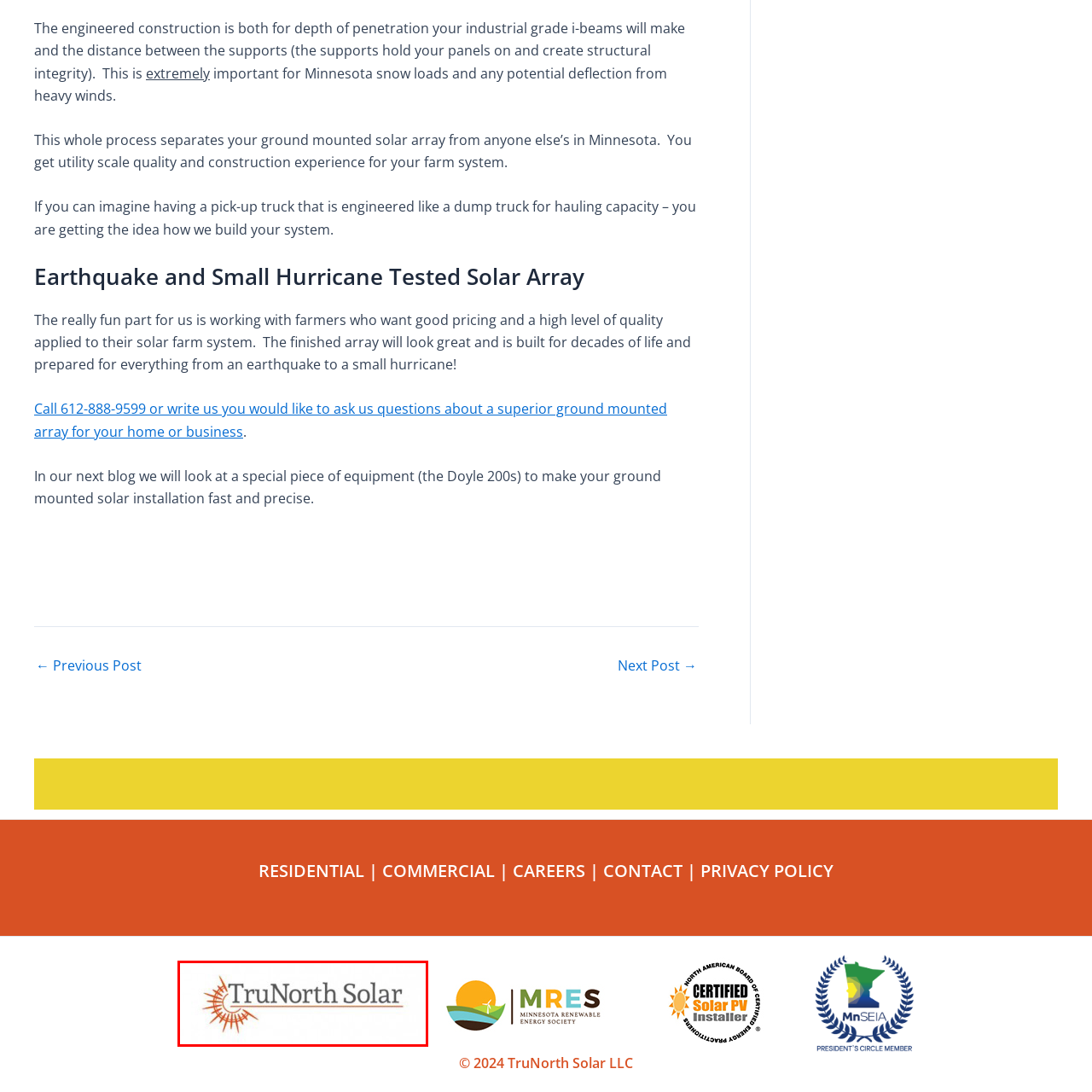What is the symbol to the left of the text?
Observe the section of the image outlined in red and answer concisely with a single word or phrase.

Stylized sun icon